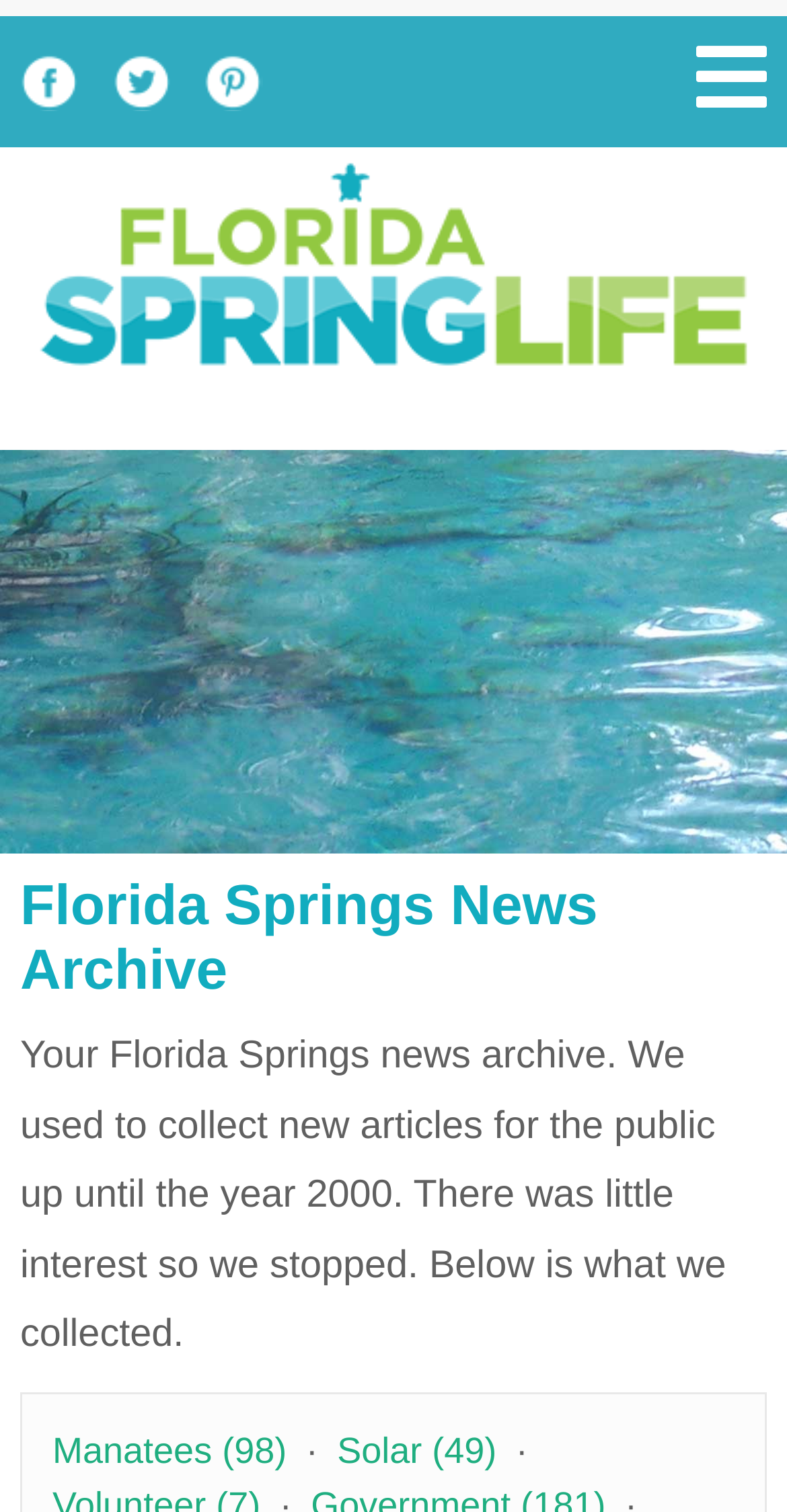Please provide the bounding box coordinates in the format (top-left x, top-left y, bottom-right x, bottom-right y). Remember, all values are floating point numbers between 0 and 1. What is the bounding box coordinate of the region described as: Service and Support

None